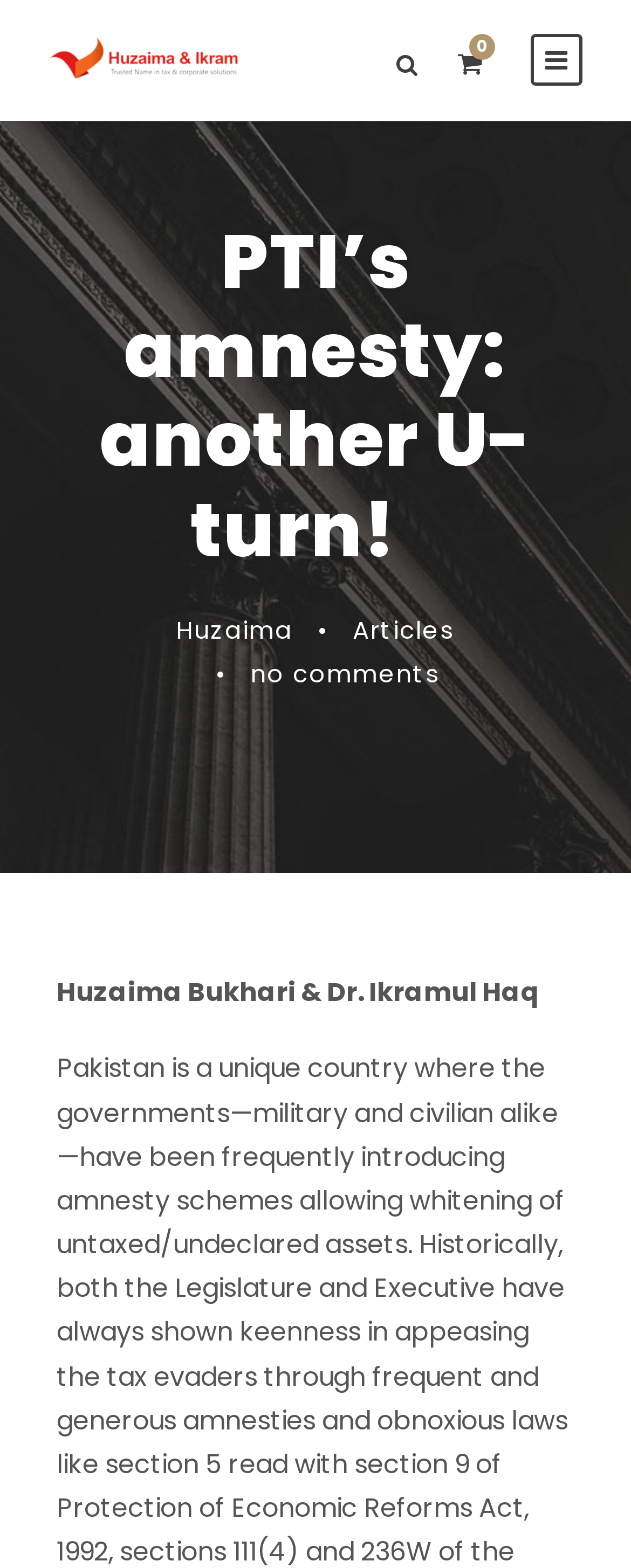What is the text of the webpage's headline?

PTI’s amnesty: another U-turn!   